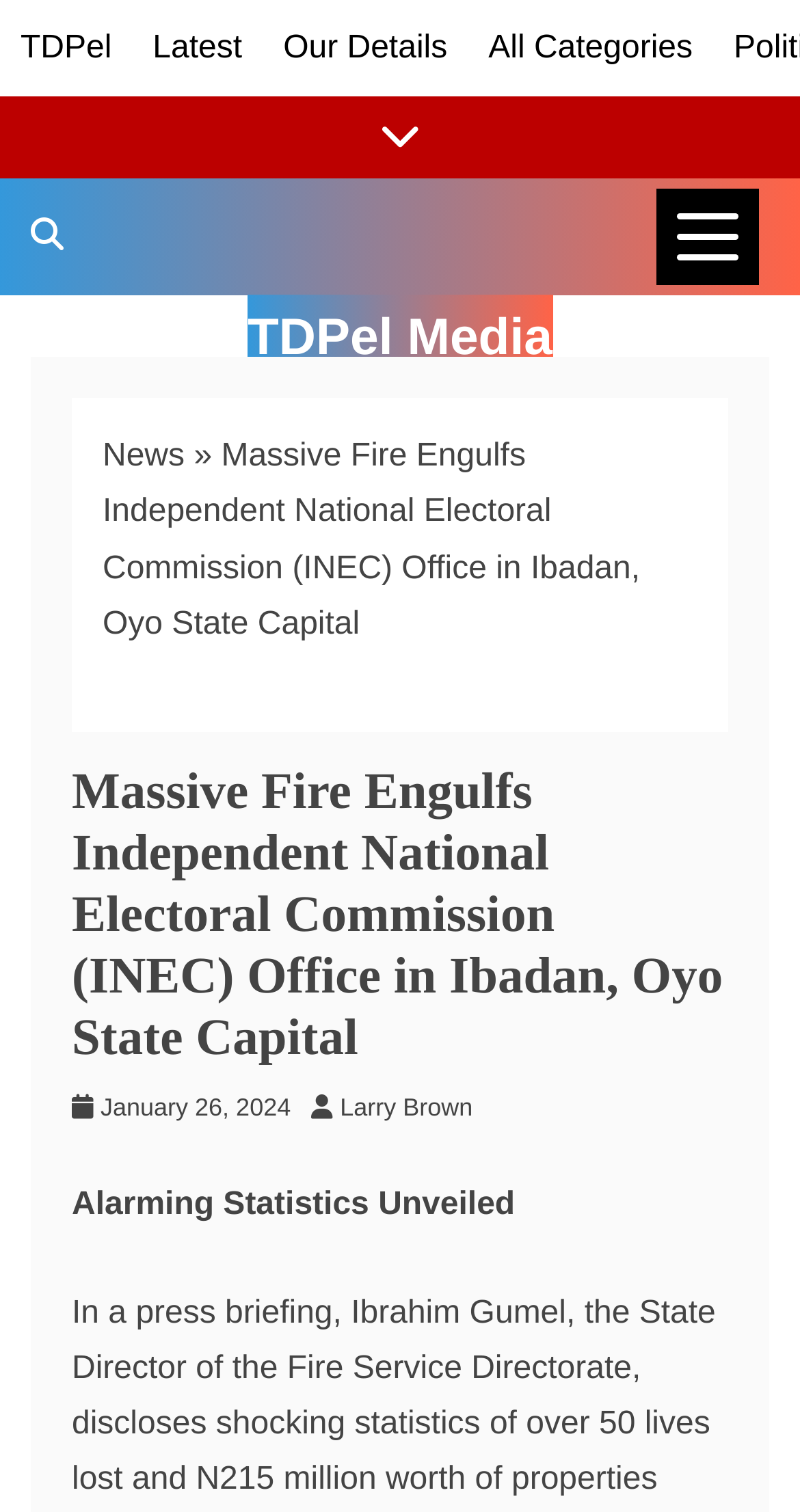What is the name of the news category?
Give a comprehensive and detailed explanation for the question.

I found the answer by looking at the breadcrumbs navigation section, where it lists the categories, and the first one is 'News'.